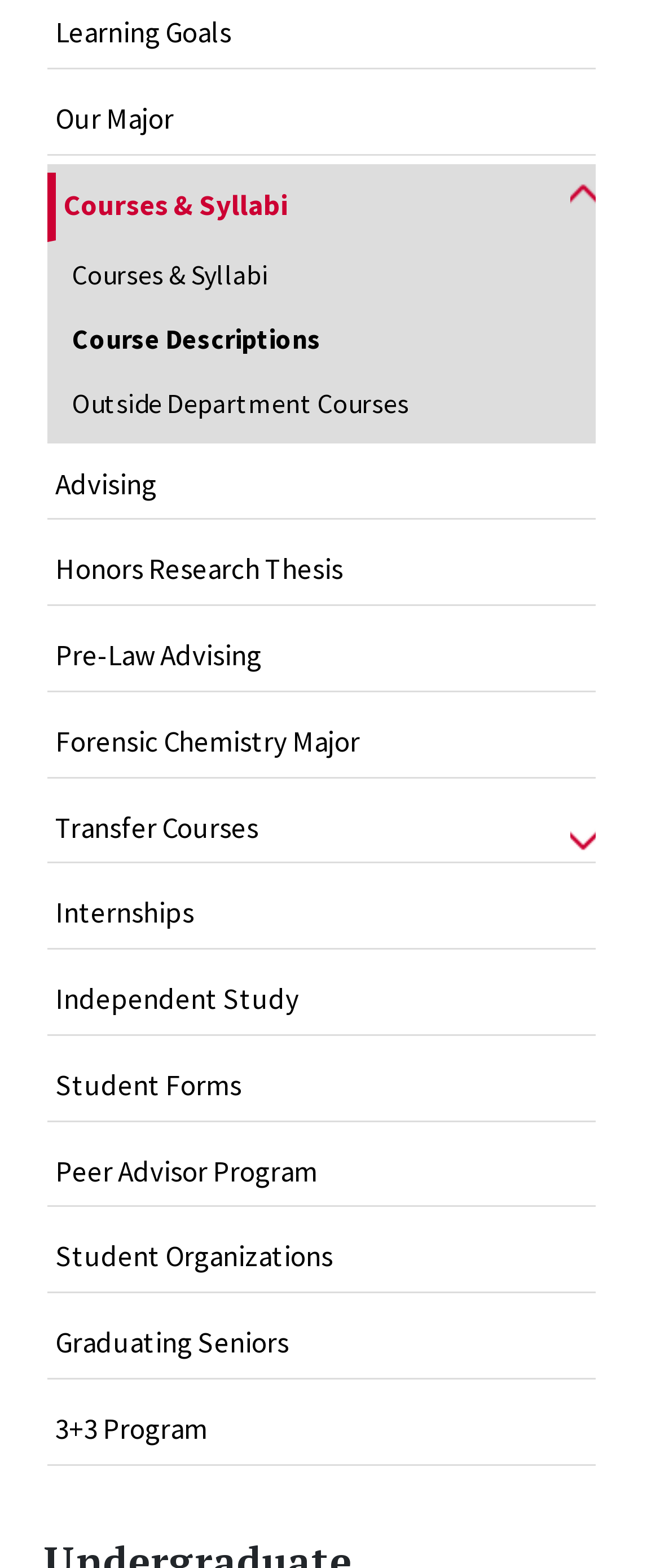Provide the bounding box coordinates for the UI element that is described by this text: "parent_node: Transfer Courses aria-label="ACCORDEONMENUCK_TOGGLER_LABEL"". The coordinates should be in the form of four float numbers between 0 and 1: [left, top, right, bottom].

[0.865, 0.507, 0.904, 0.55]